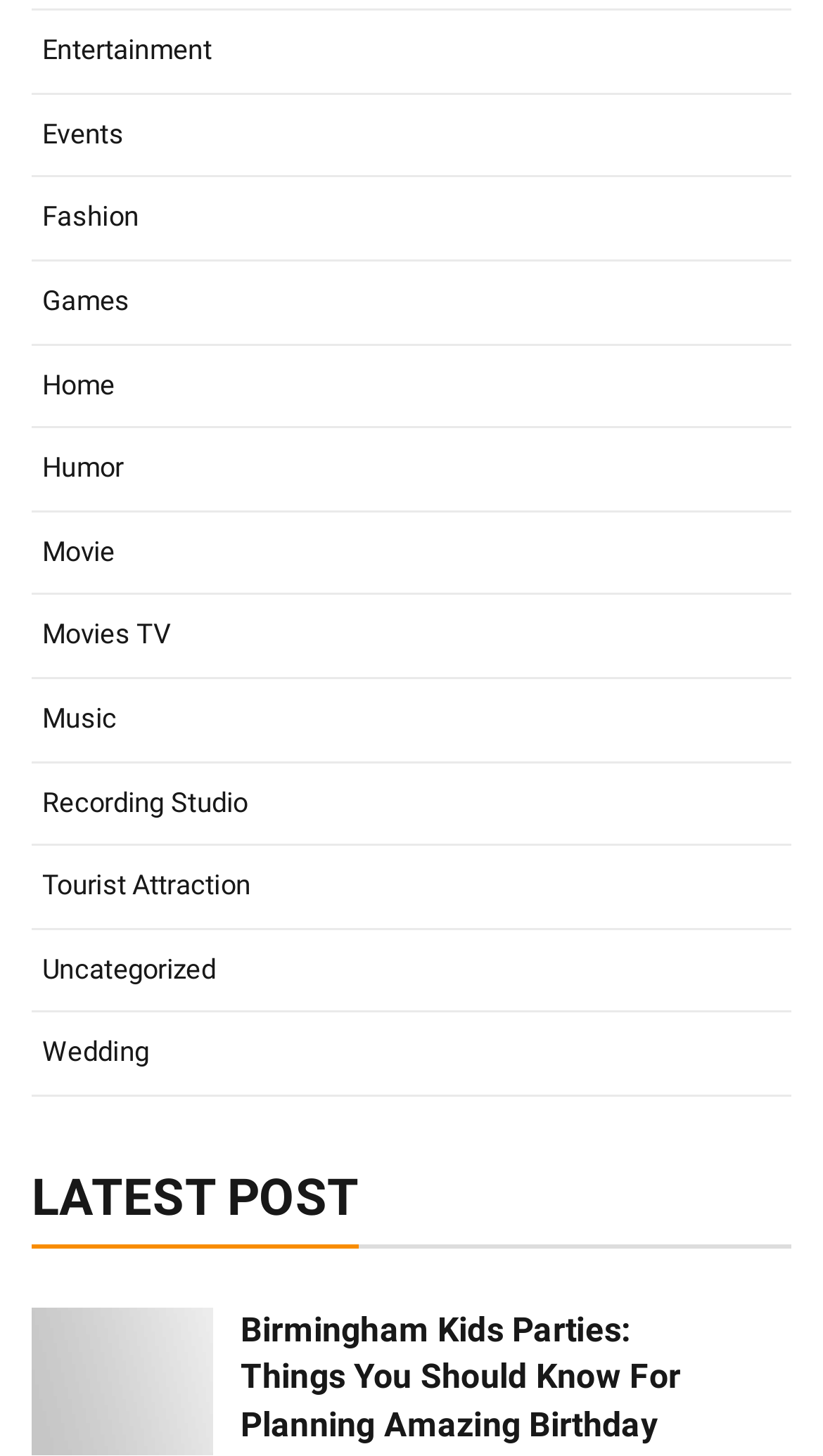Please provide a one-word or phrase answer to the question: 
What is the theme of the latest post?

Kids' birthday party